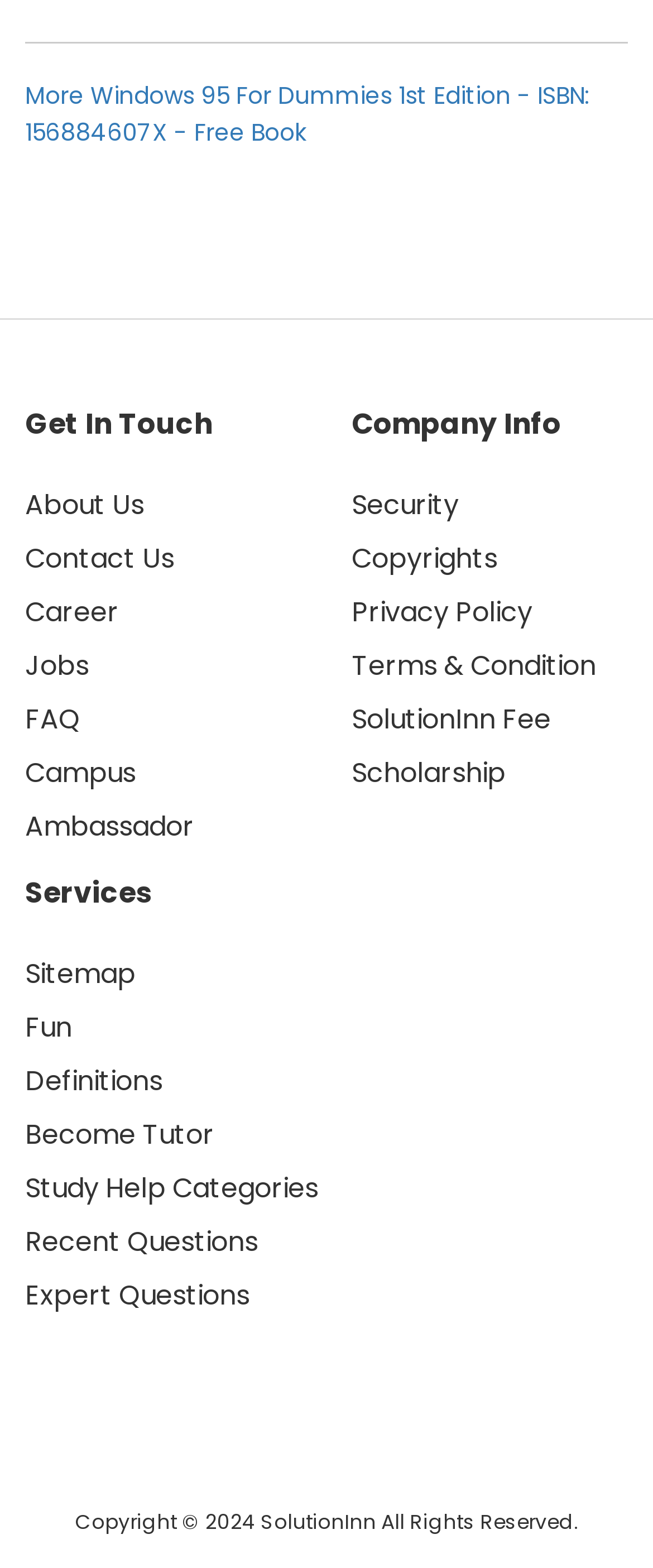Identify the bounding box coordinates of the HTML element based on this description: "Recent Questions".

[0.038, 0.779, 0.395, 0.804]